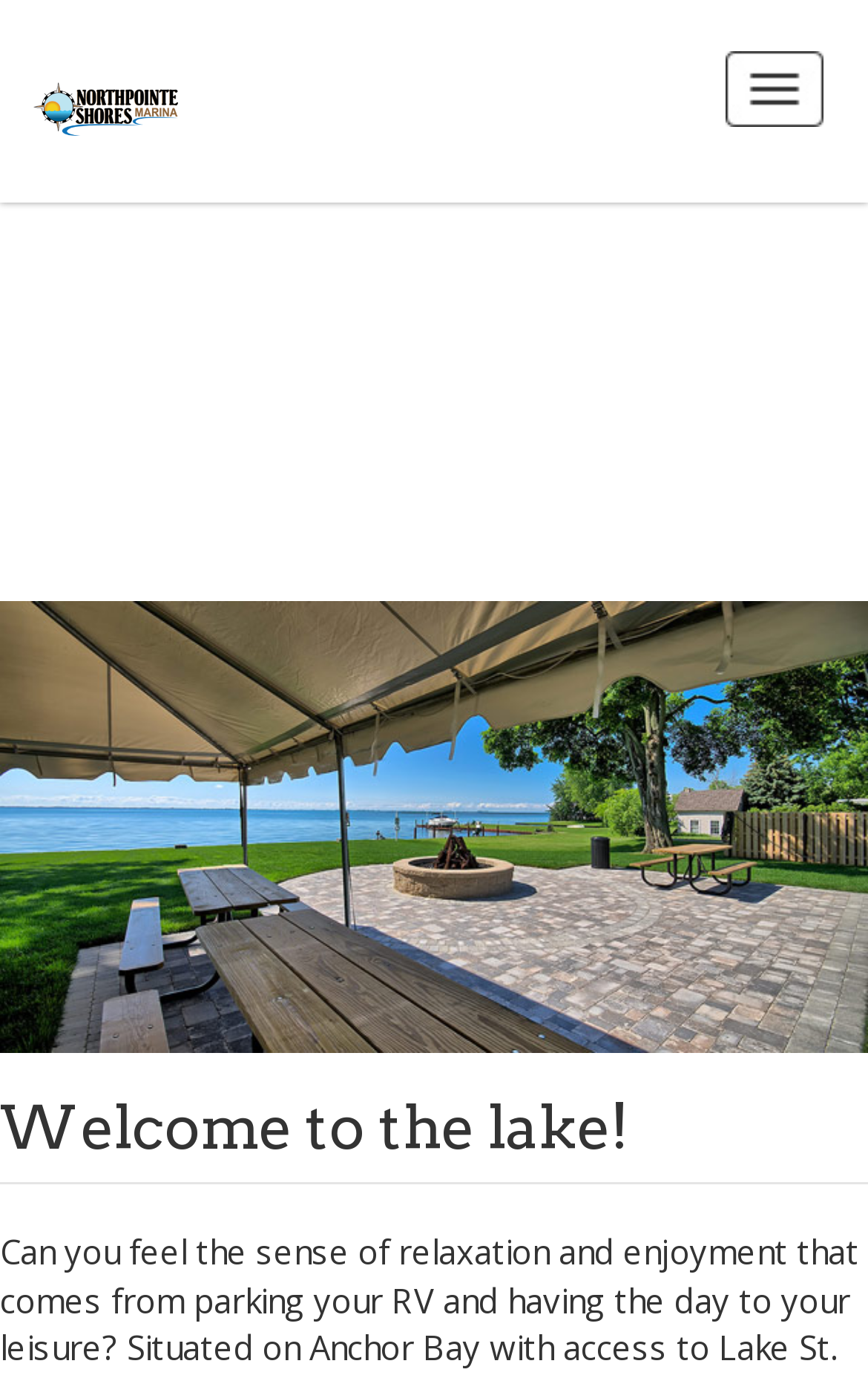What is the theme of the image?
Kindly answer the question with as much detail as you can.

I found the theme of the image by looking at the heading element which says 'Welcome to the lake!'. This suggests that the image is related to a lake.